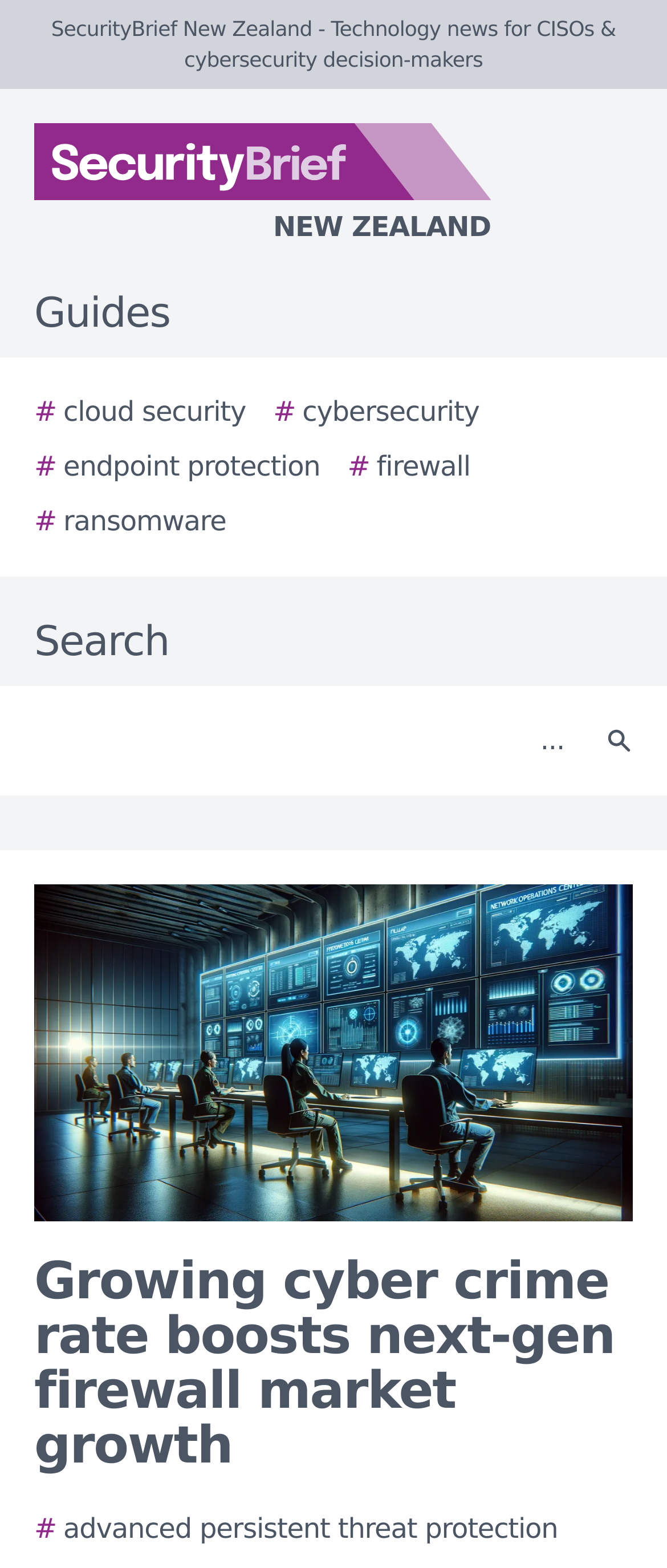Please identify the bounding box coordinates of the clickable element to fulfill the following instruction: "Search for something". The coordinates should be four float numbers between 0 and 1, i.e., [left, top, right, bottom].

None